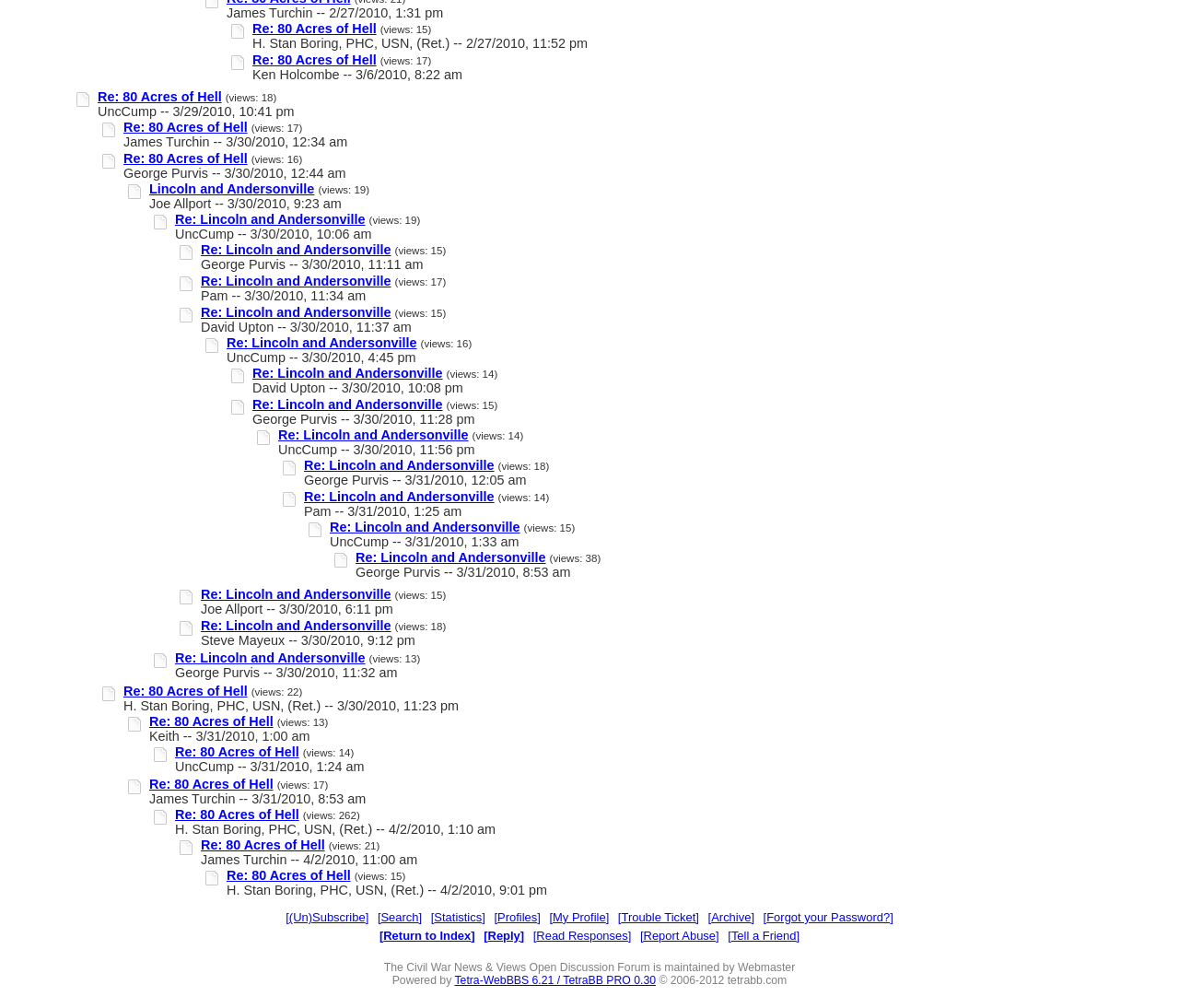Find and specify the bounding box coordinates that correspond to the clickable region for the instruction: "View the topic 'Re: Lincoln and Andersonville'".

[0.17, 0.24, 0.332, 0.255]